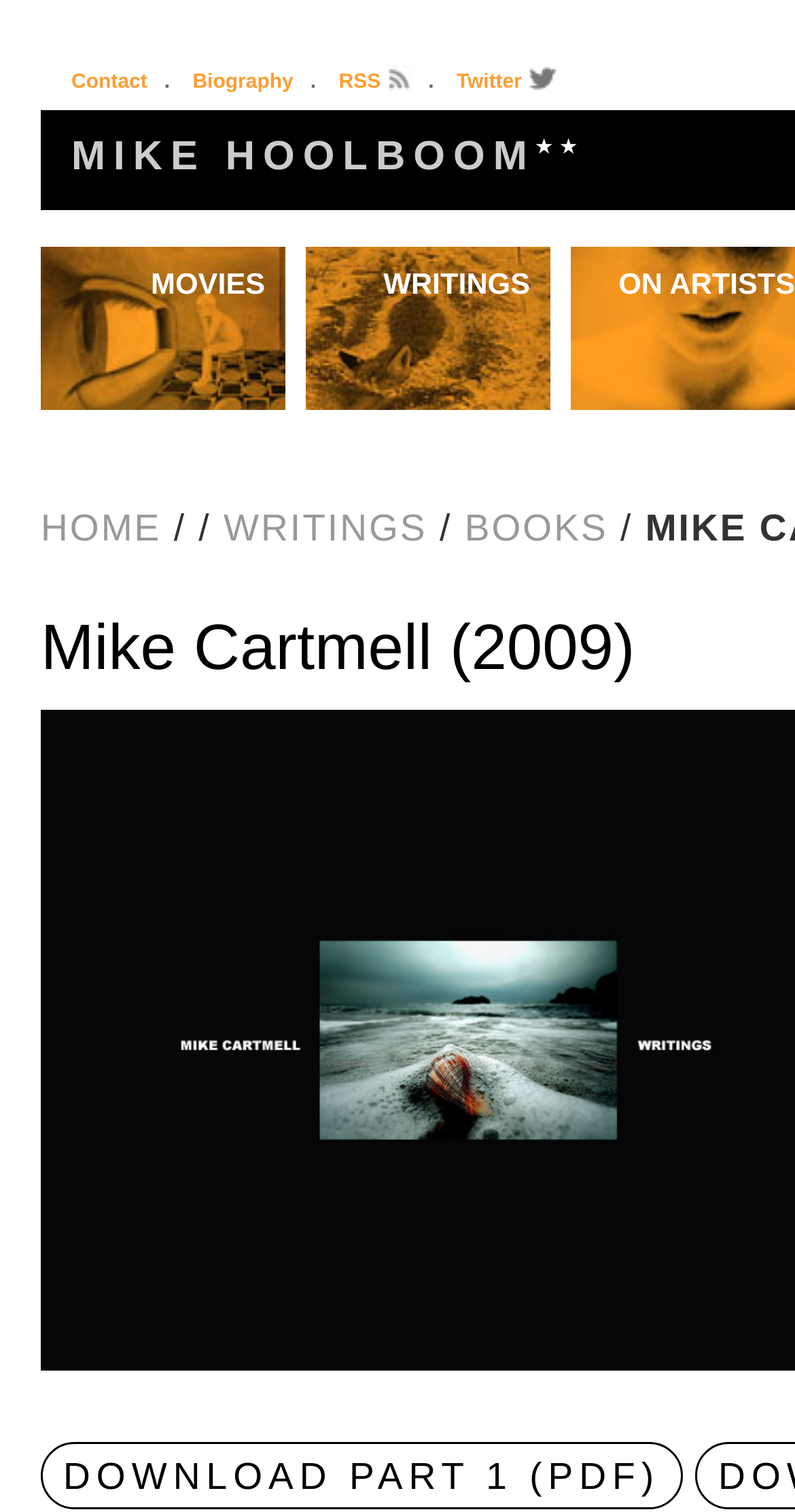How many links are in the top navigation bar? Refer to the image and provide a one-word or short phrase answer.

5